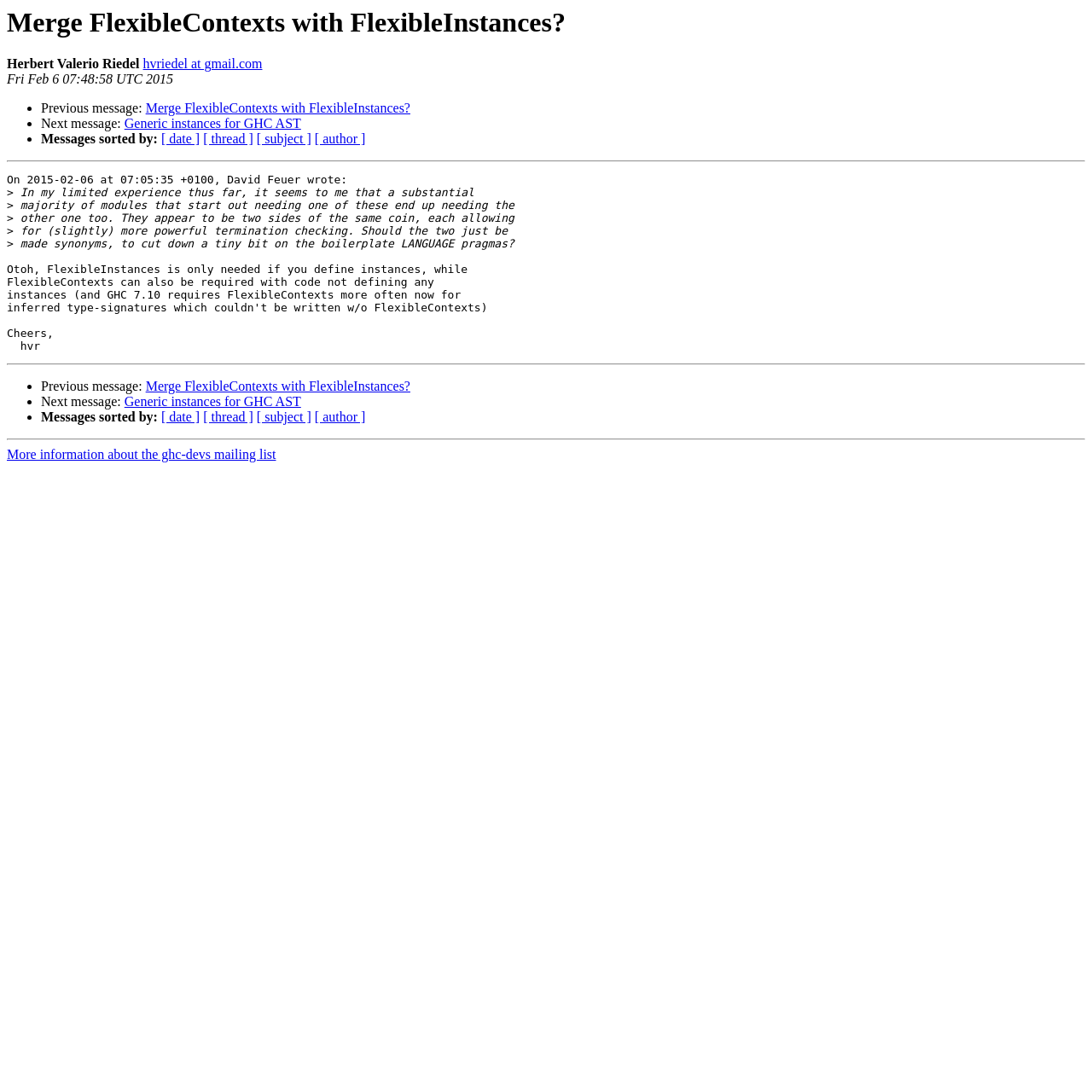Kindly determine the bounding box coordinates for the area that needs to be clicked to execute this instruction: "Contact the author".

[0.131, 0.052, 0.24, 0.065]